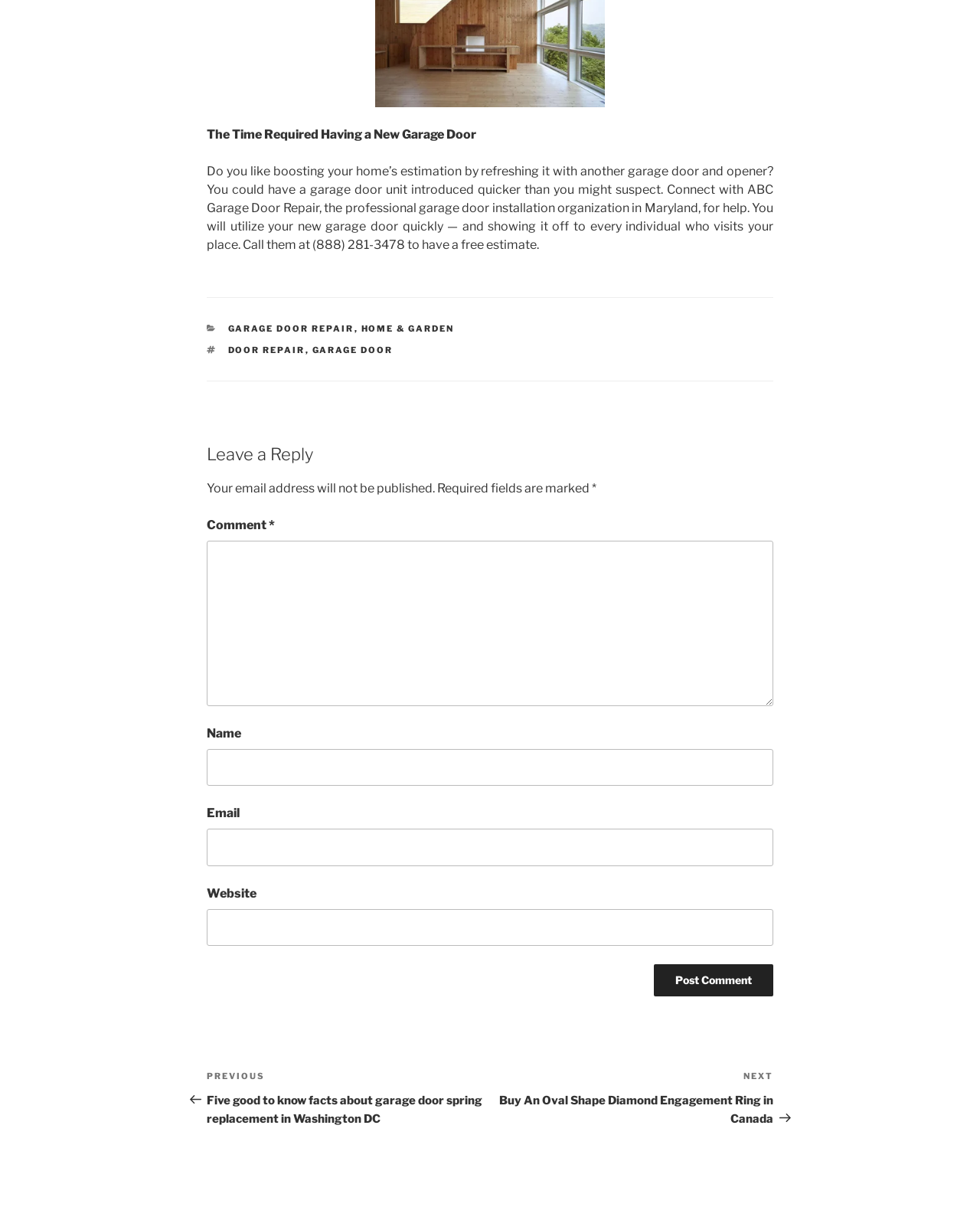Please identify the coordinates of the bounding box that should be clicked to fulfill this instruction: "Click the 'GARAGE DOOR REPAIR' link".

[0.232, 0.268, 0.361, 0.277]